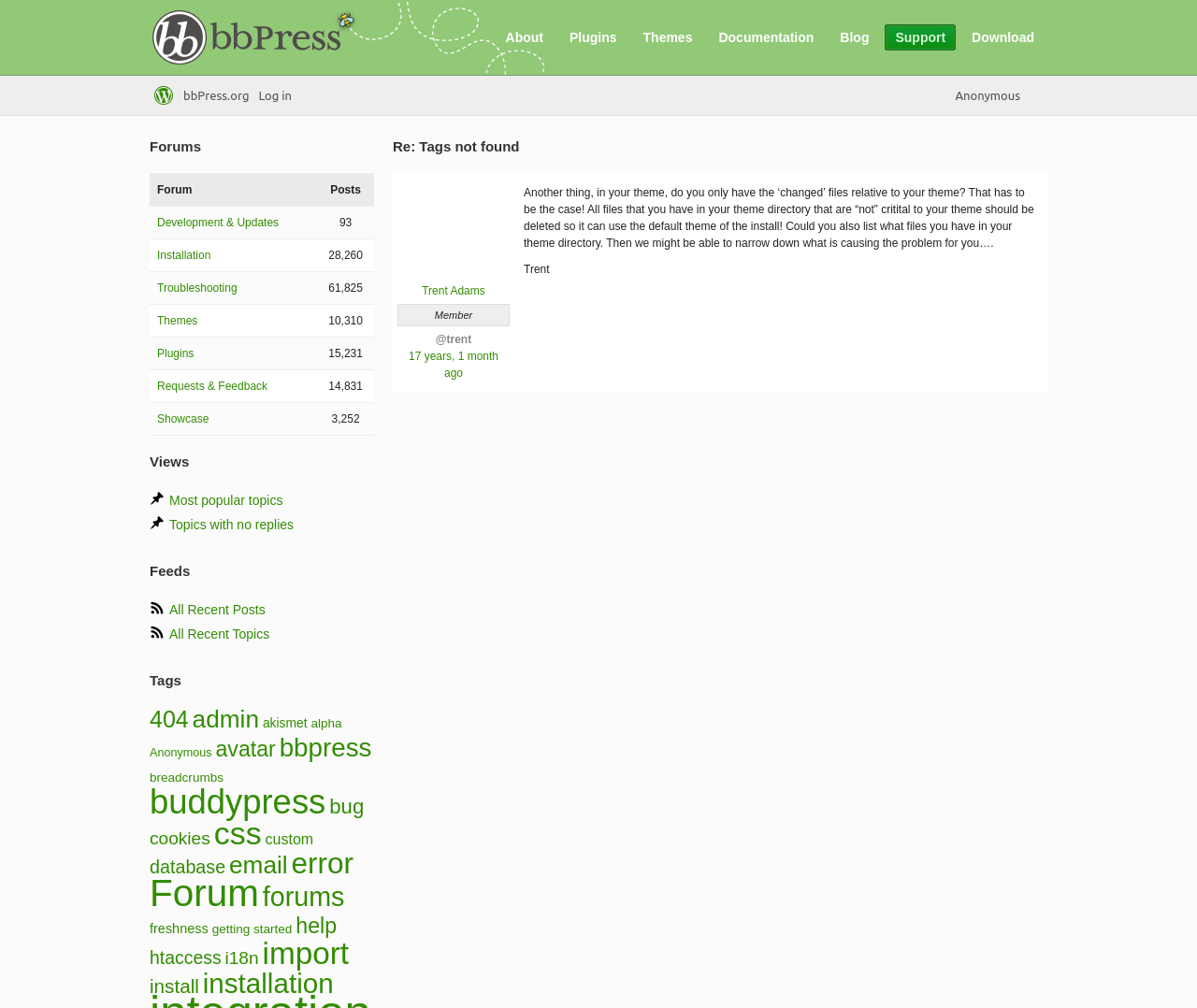Please identify the bounding box coordinates of the area that needs to be clicked to fulfill the following instruction: "Click on the 'About' link."

[0.414, 0.024, 0.462, 0.05]